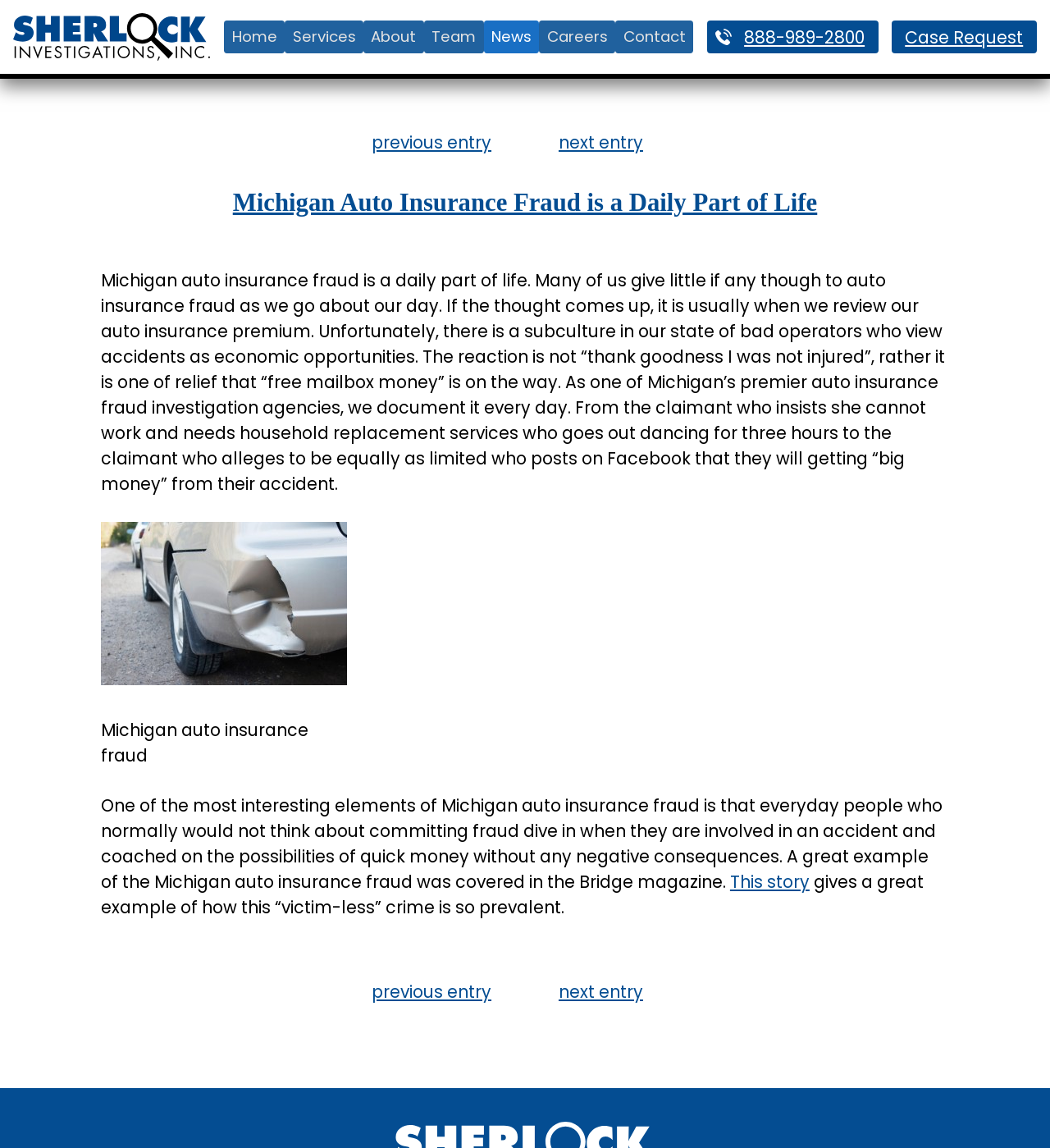What is the purpose of the 'Case Request' link?
Using the details shown in the screenshot, provide a comprehensive answer to the question.

I inferred the purpose of the 'Case Request' link by its location at the top right corner of the webpage, suggesting it's a call-to-action, and its text implying that it's related to requesting a case.